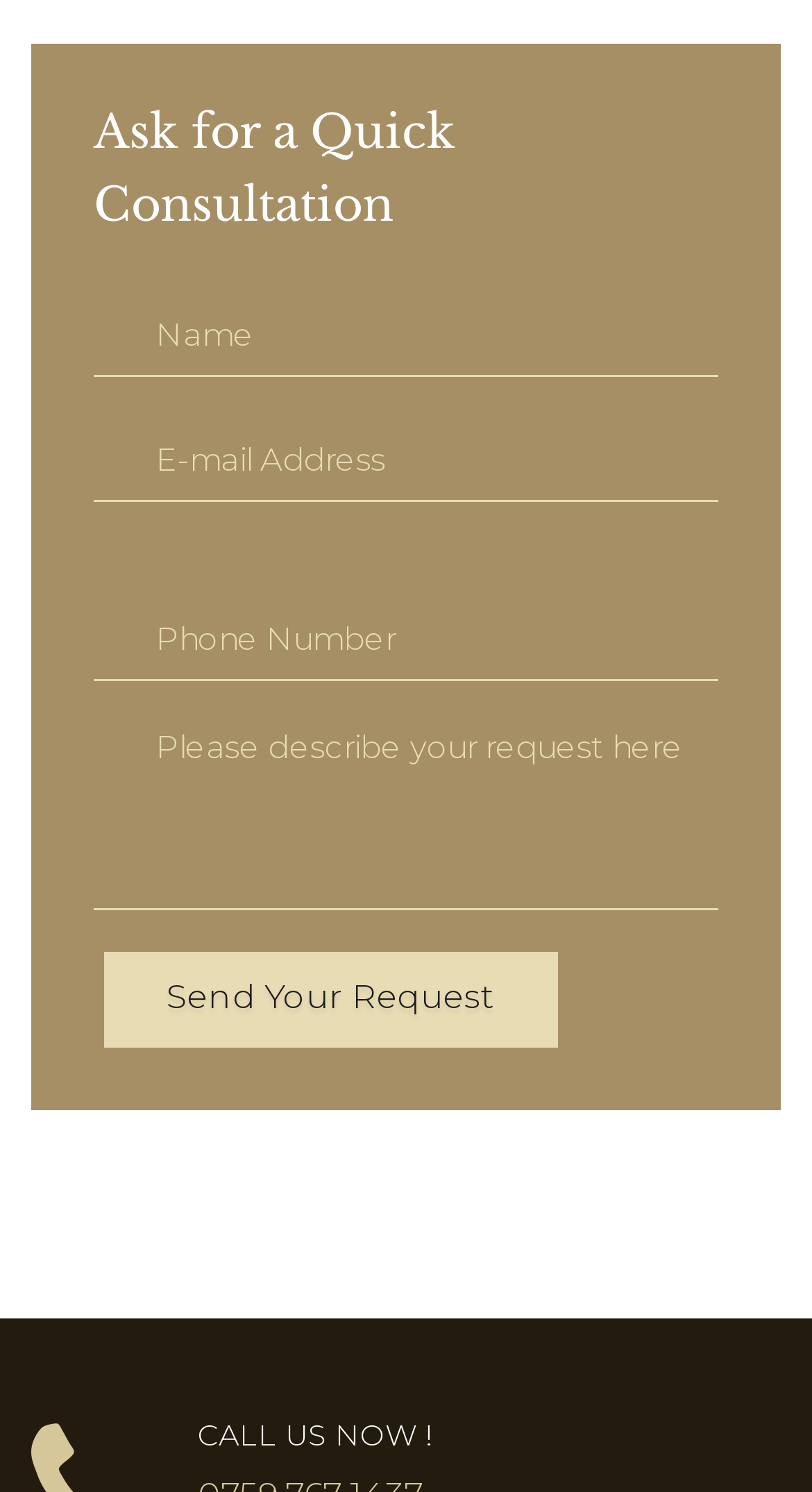What is the purpose of the form?
Please provide an in-depth and detailed response to the question.

The form is used to ask for a quick consultation, which is indicated by the heading 'Ask for a Quick Consultation' above the form. The form contains fields for name, email address, phone number, and a description of the request, and a 'Send Your Request' button.